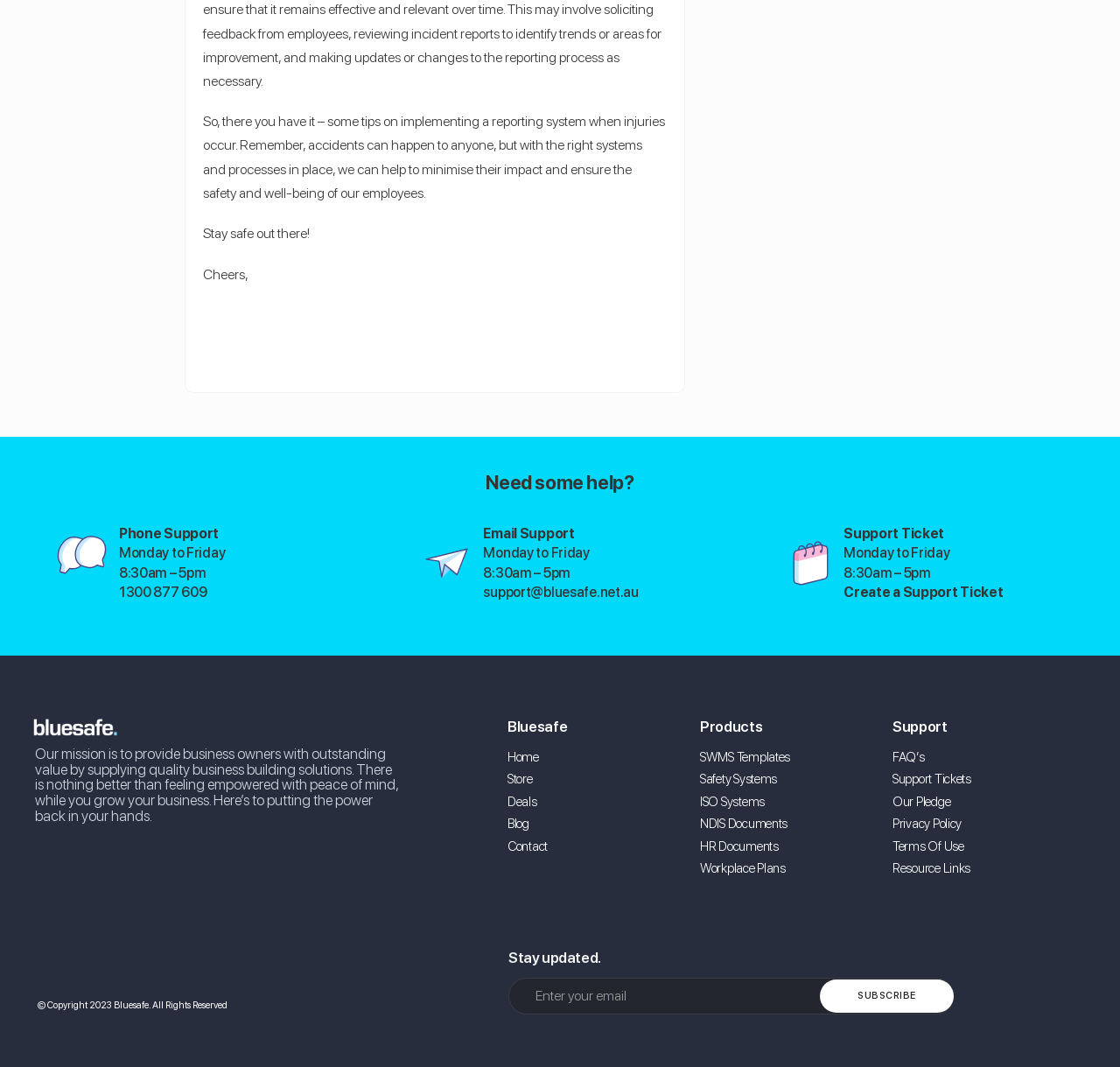Please specify the bounding box coordinates of the clickable region necessary for completing the following instruction: "Create a Support Ticket". The coordinates must consist of four float numbers between 0 and 1, i.e., [left, top, right, bottom].

[0.753, 0.547, 0.896, 0.563]